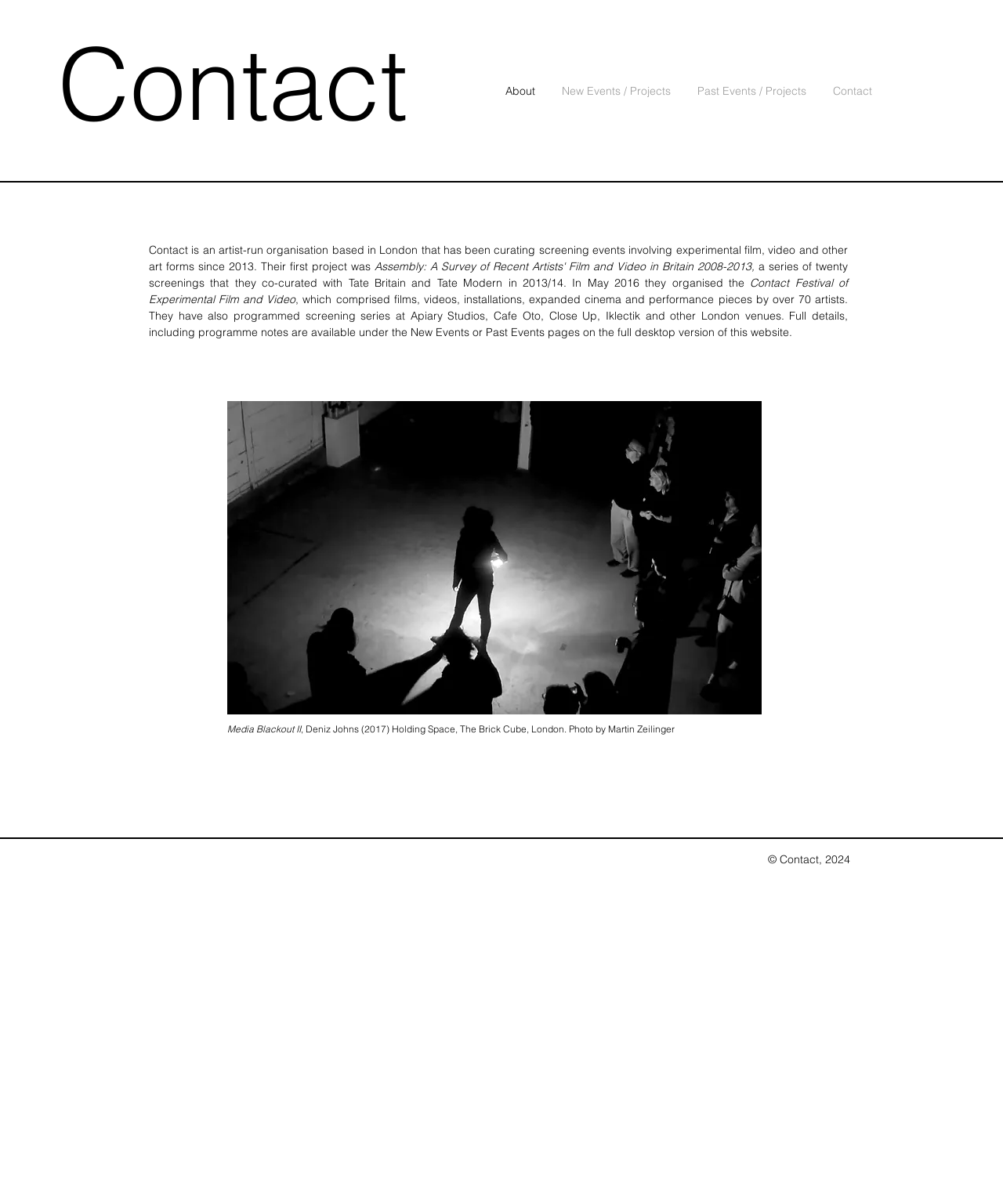How many artists were involved in the Contact Festival of Experimental Film and Video?
Offer a detailed and full explanation in response to the question.

The webpage mentions that the Contact Festival of Experimental Film and Video comprised films, videos, installations, expanded cinema and performance pieces by over 70 artists.